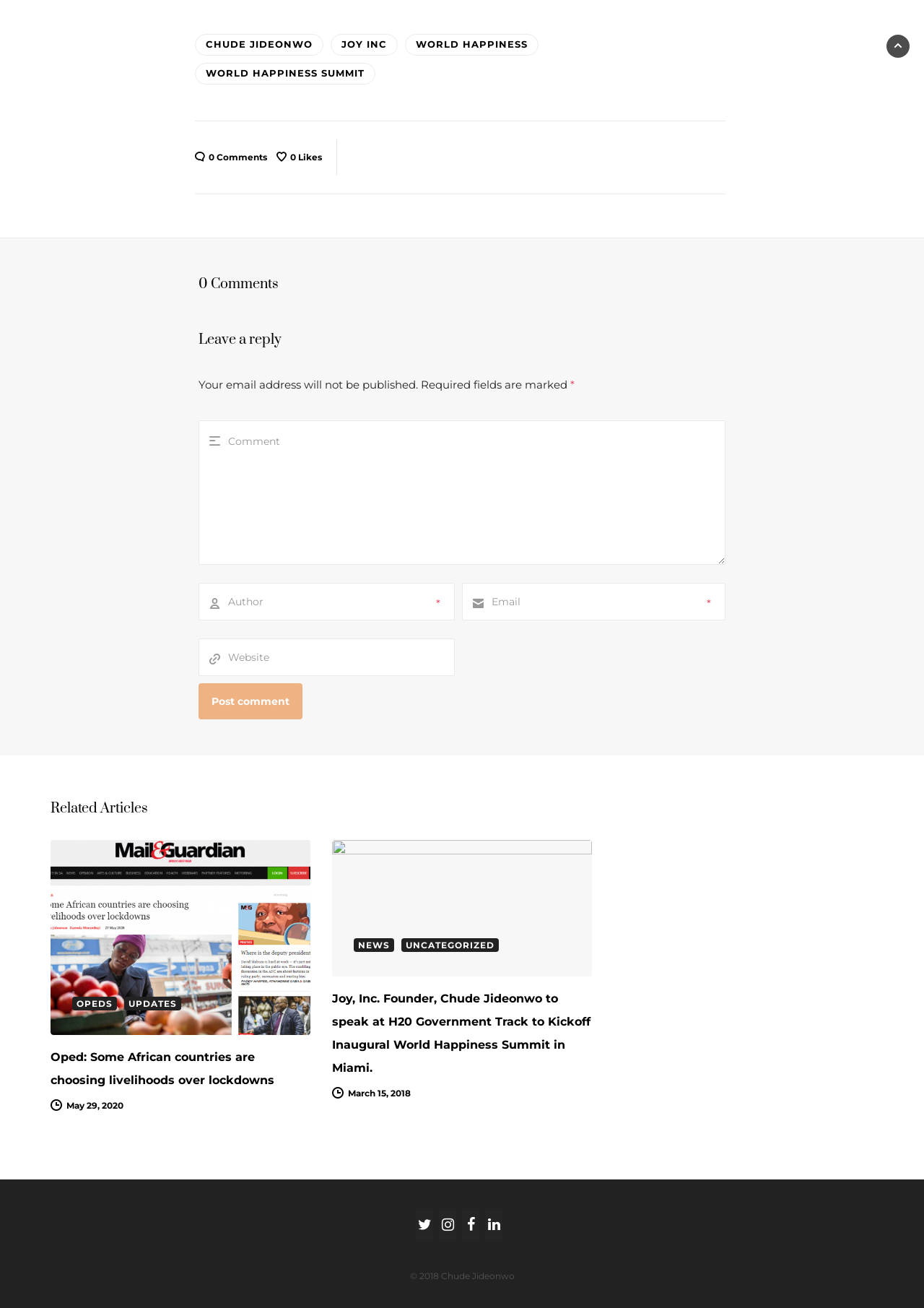Review the image closely and give a comprehensive answer to the question: How many links are in the top navigation bar?

I counted the number of links in the top navigation bar, which are 'CHUDE JIDEONWO', 'JOY INC', 'WORLD HAPPINESS', and 'WORLD HAPPINESS SUMMIT'.